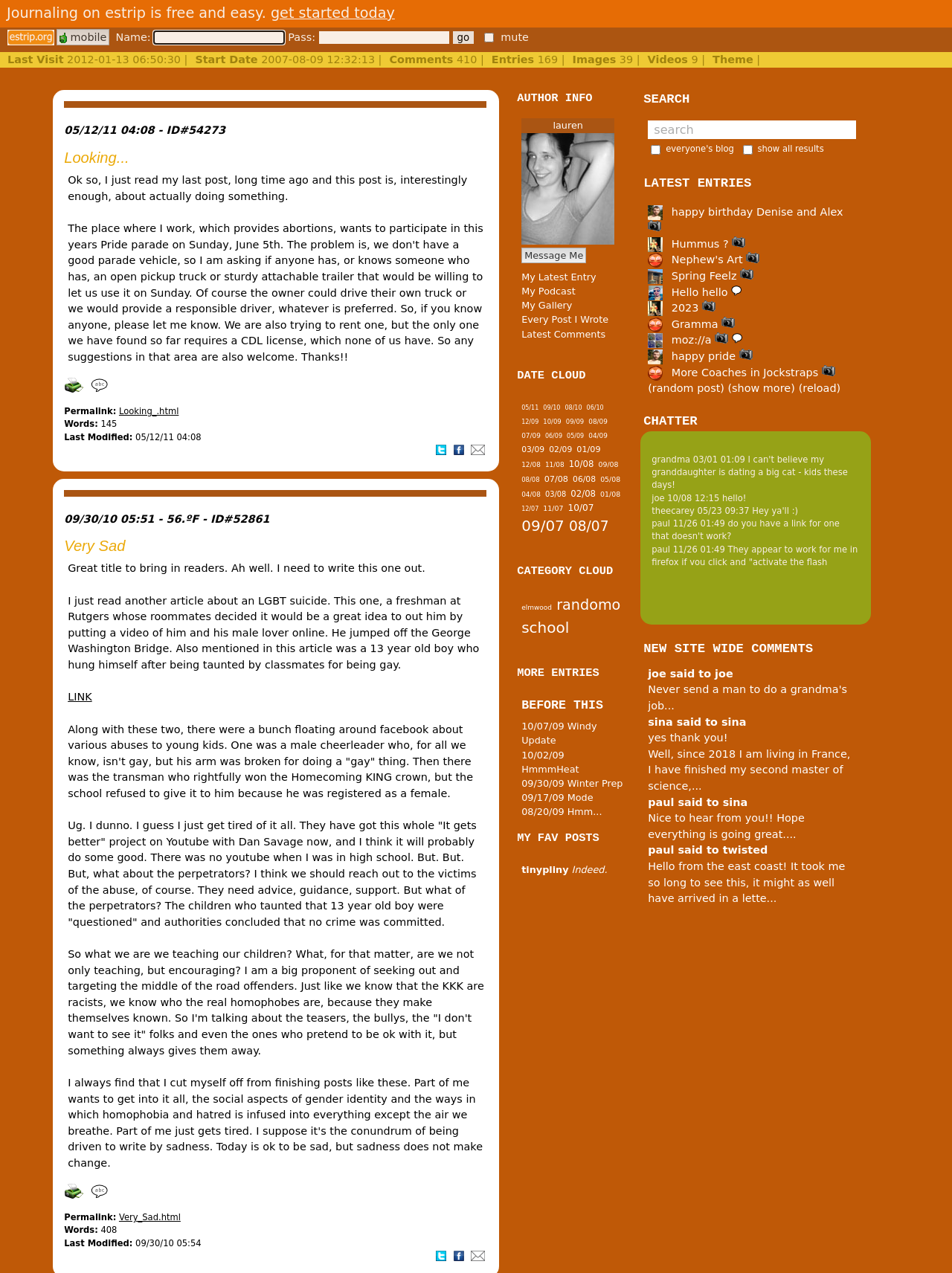Refer to the image and answer the question with as much detail as possible: What is the author's name?

The author's name can be found in the 'AUTHOR INFO' section, where it is written as 'lauren'.